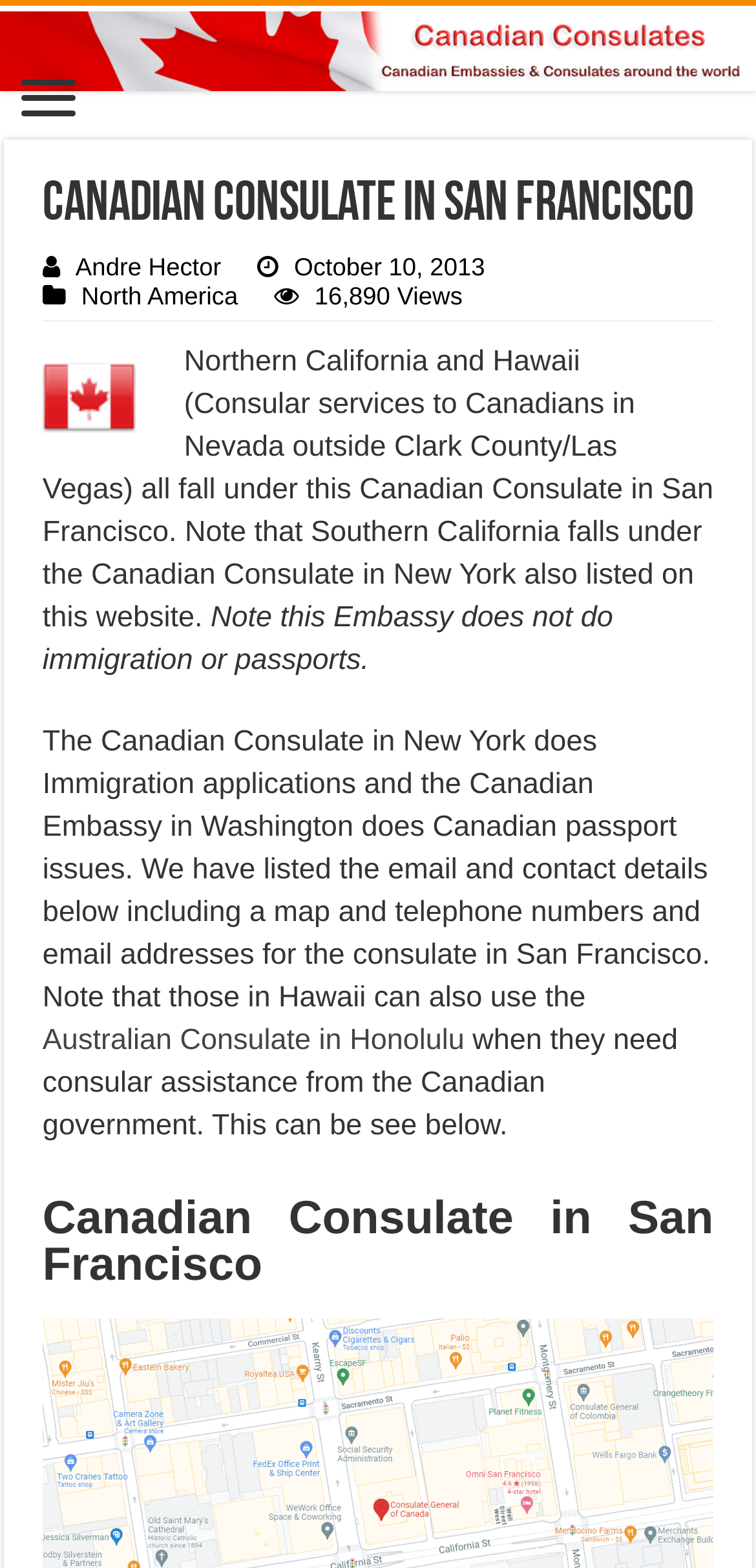Answer the following in one word or a short phrase: 
What region does the Canadian Consulate in San Francisco serve?

Northern California and Hawaii